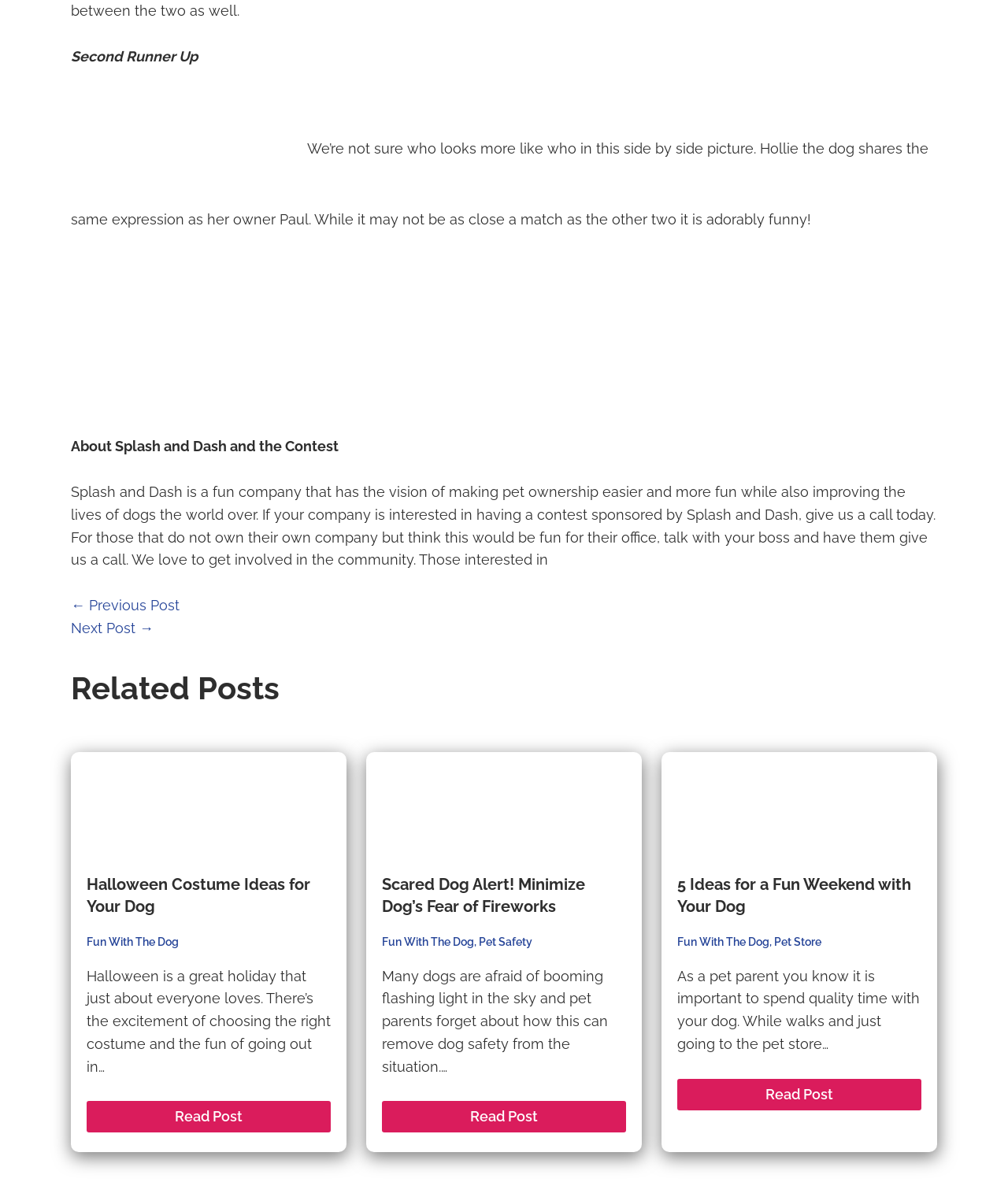How many related posts are shown on the webpage?
Your answer should be a single word or phrase derived from the screenshot.

3